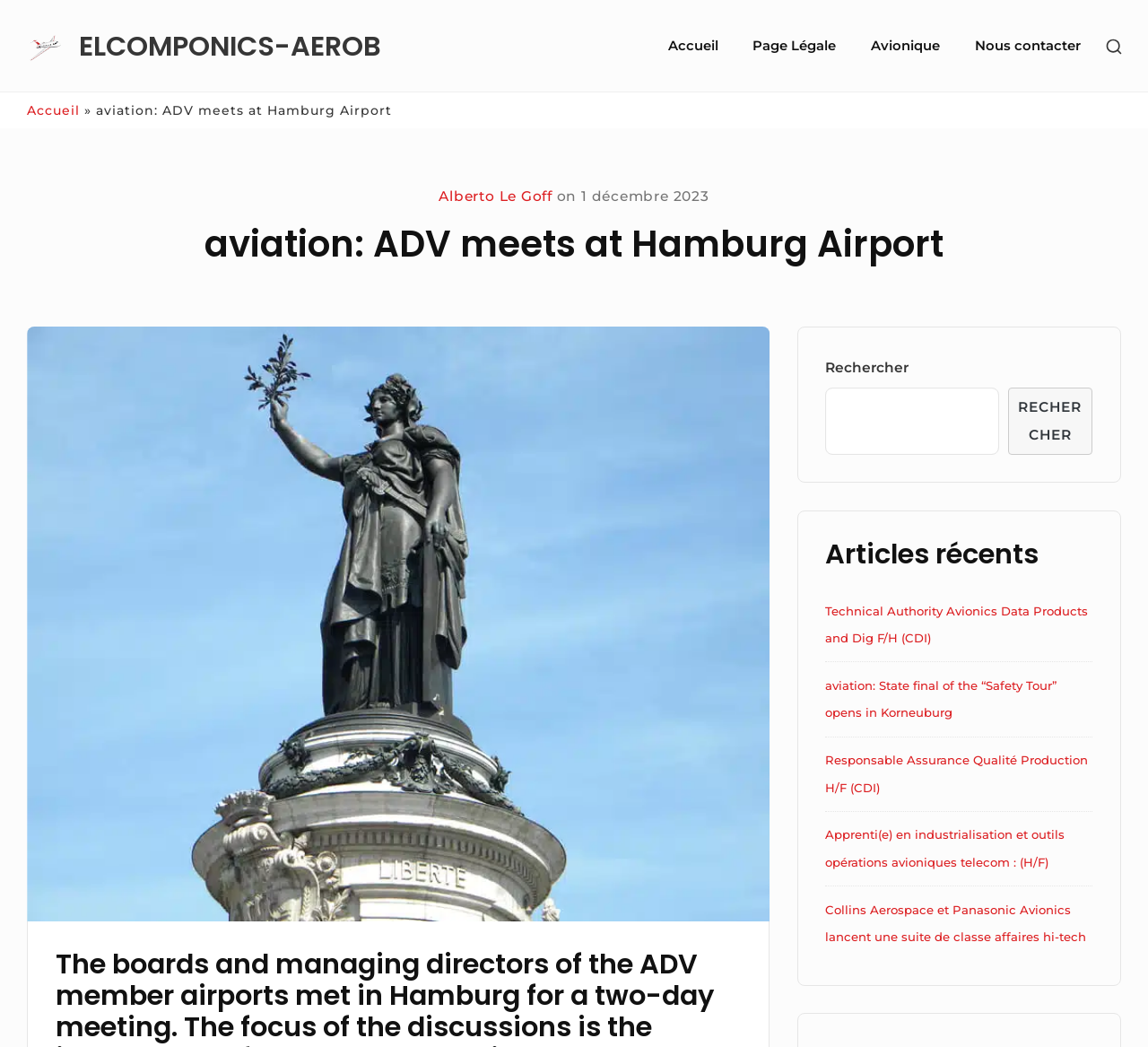Bounding box coordinates are specified in the format (top-left x, top-left y, bottom-right x, bottom-right y). All values are floating point numbers bounded between 0 and 1. Please provide the bounding box coordinate of the region this sentence describes: Alberto Le Goff

[0.382, 0.179, 0.481, 0.195]